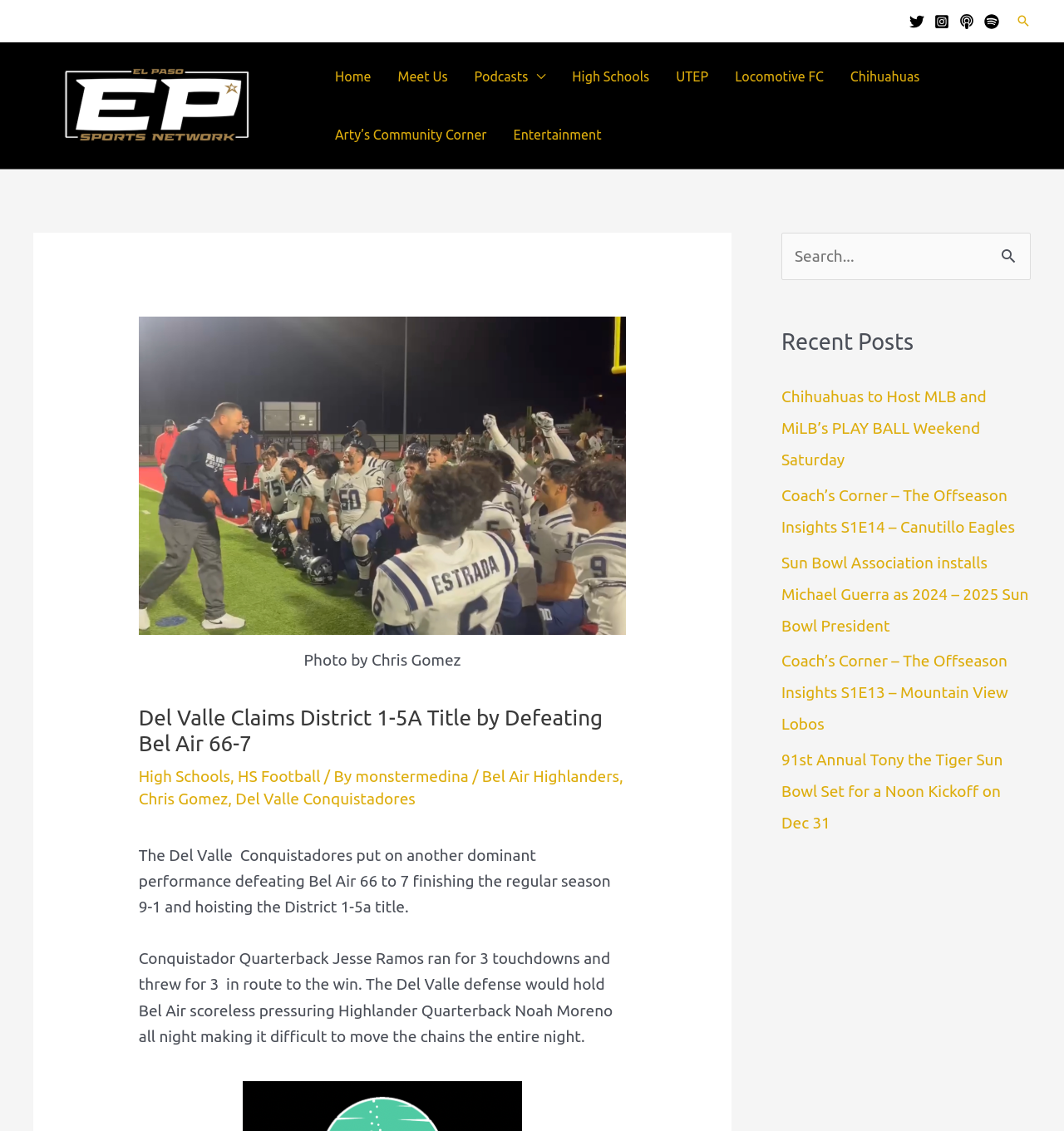Identify the bounding box coordinates for the region of the element that should be clicked to carry out the instruction: "View recent posts". The bounding box coordinates should be four float numbers between 0 and 1, i.e., [left, top, right, bottom].

[0.734, 0.287, 0.969, 0.317]